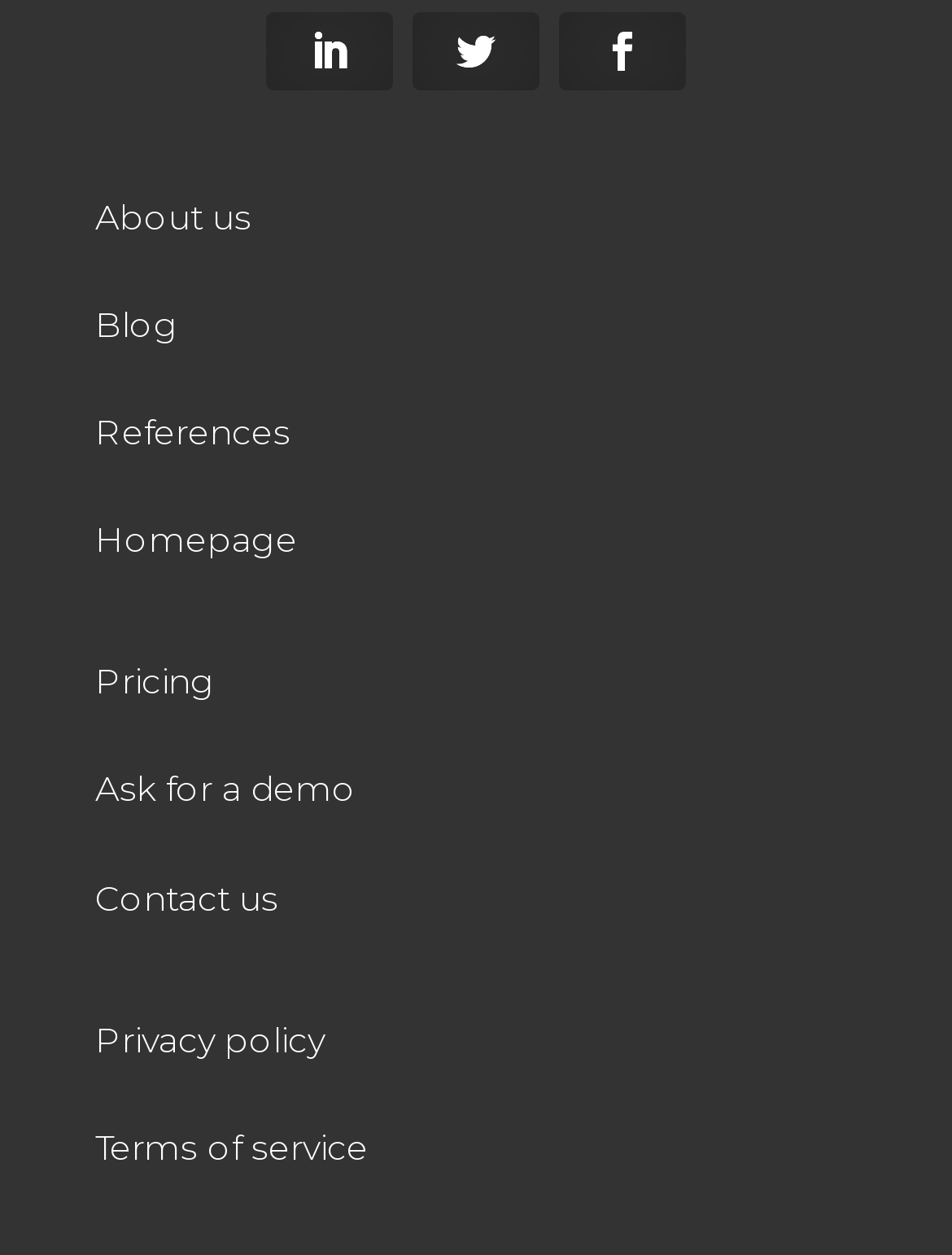What is the first link in the footer section?
Give a single word or phrase as your answer by examining the image.

Homepage